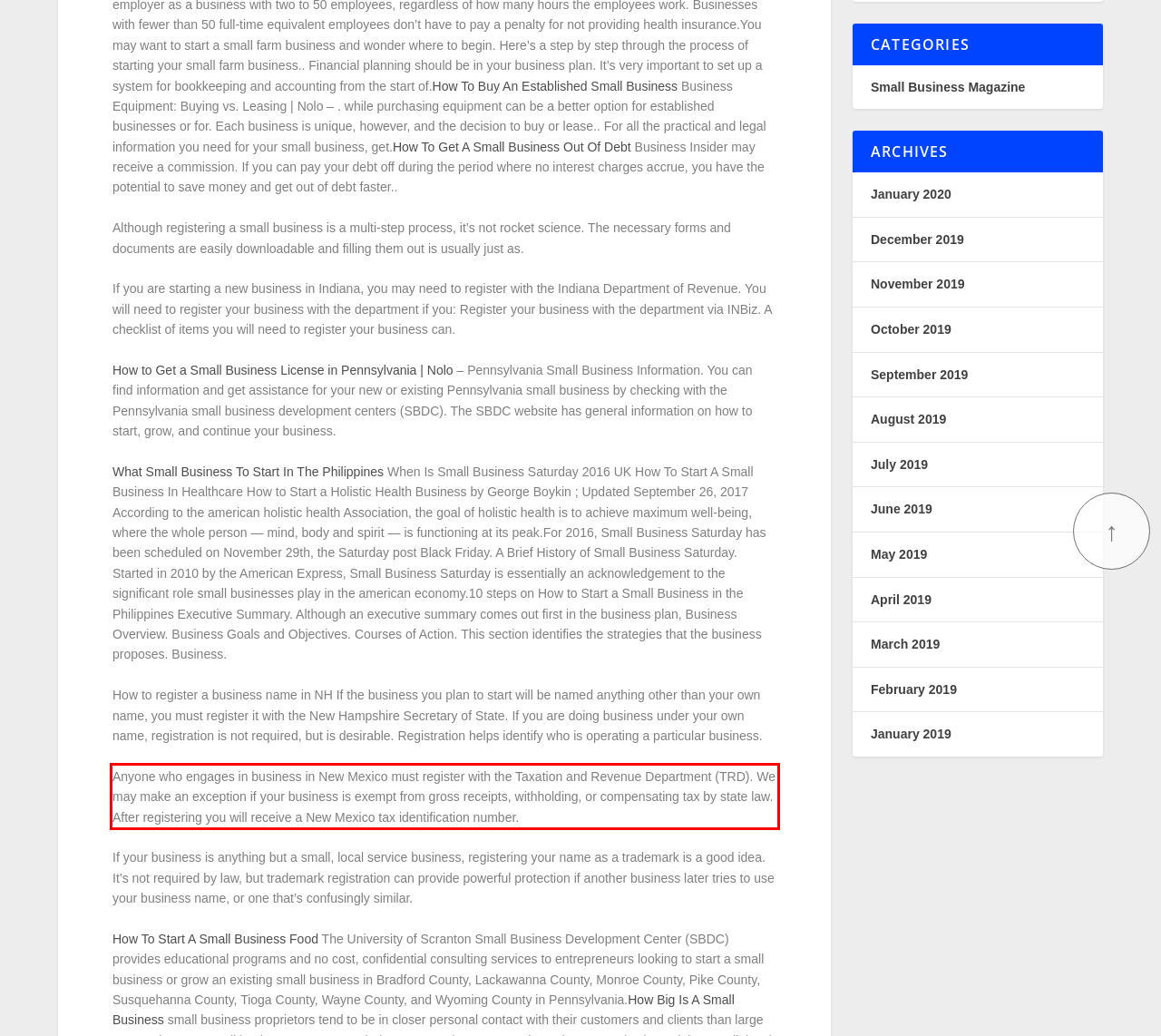Observe the screenshot of the webpage that includes a red rectangle bounding box. Conduct OCR on the content inside this red bounding box and generate the text.

Anyone who engages in business in New Mexico must register with the Taxation and Revenue Department (TRD). We may make an exception if your business is exempt from gross receipts, withholding, or compensating tax by state law. After registering you will receive a New Mexico tax identification number.